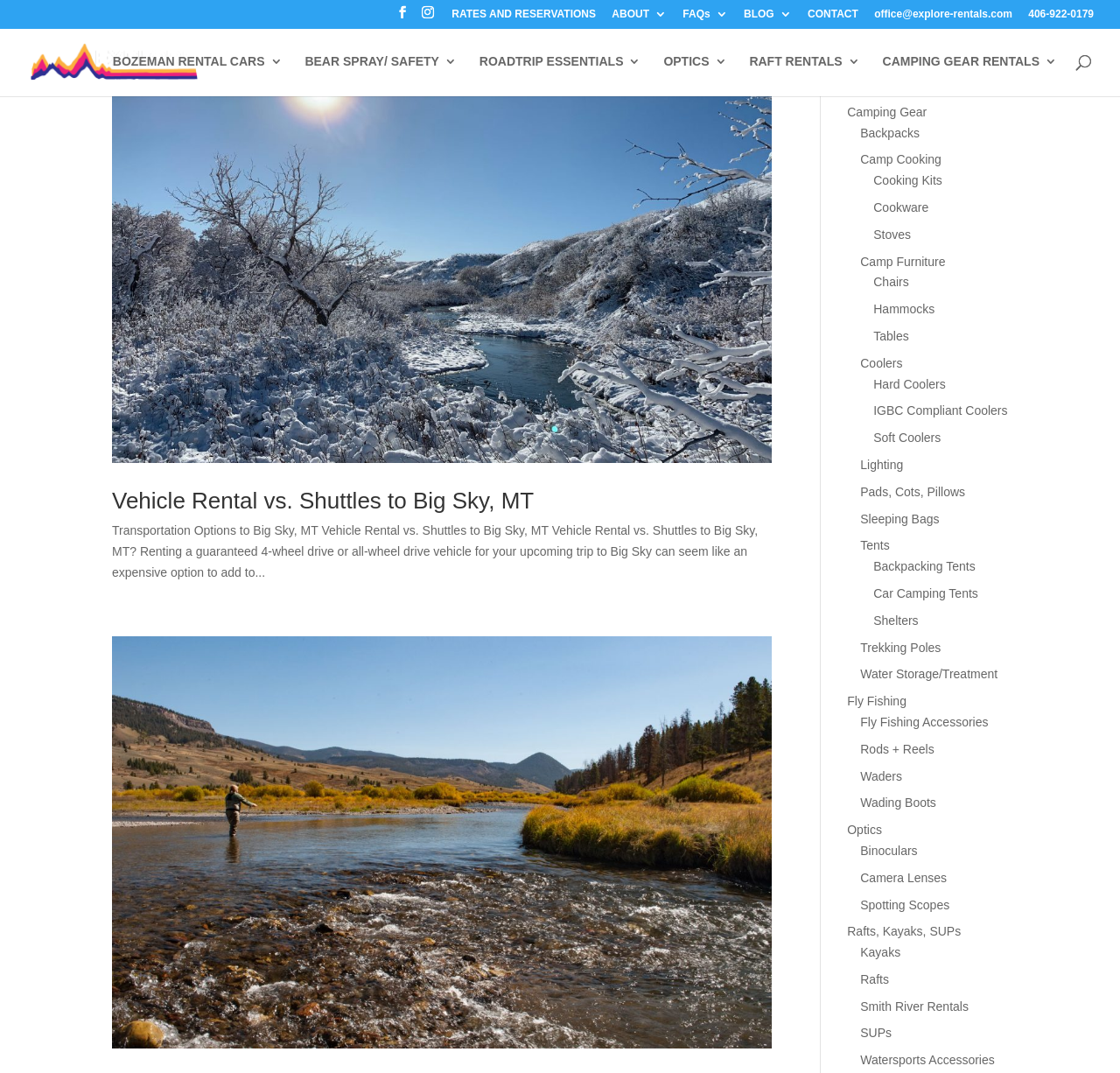Please give a concise answer to this question using a single word or phrase: 
How many categories are there in the Rental Categories section?

14